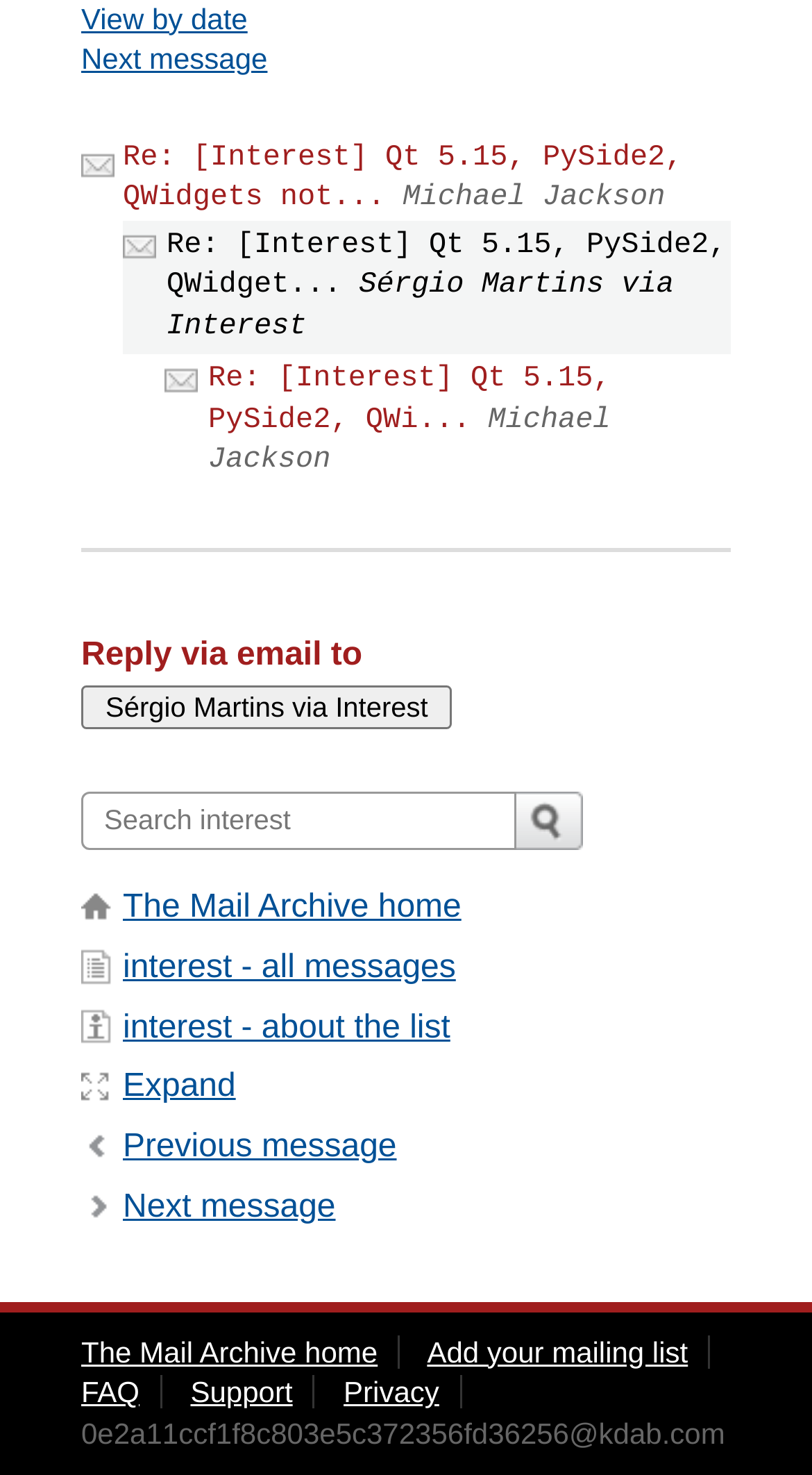What is the name of the person who sent the email?
From the screenshot, supply a one-word or short-phrase answer.

Michael Jackson